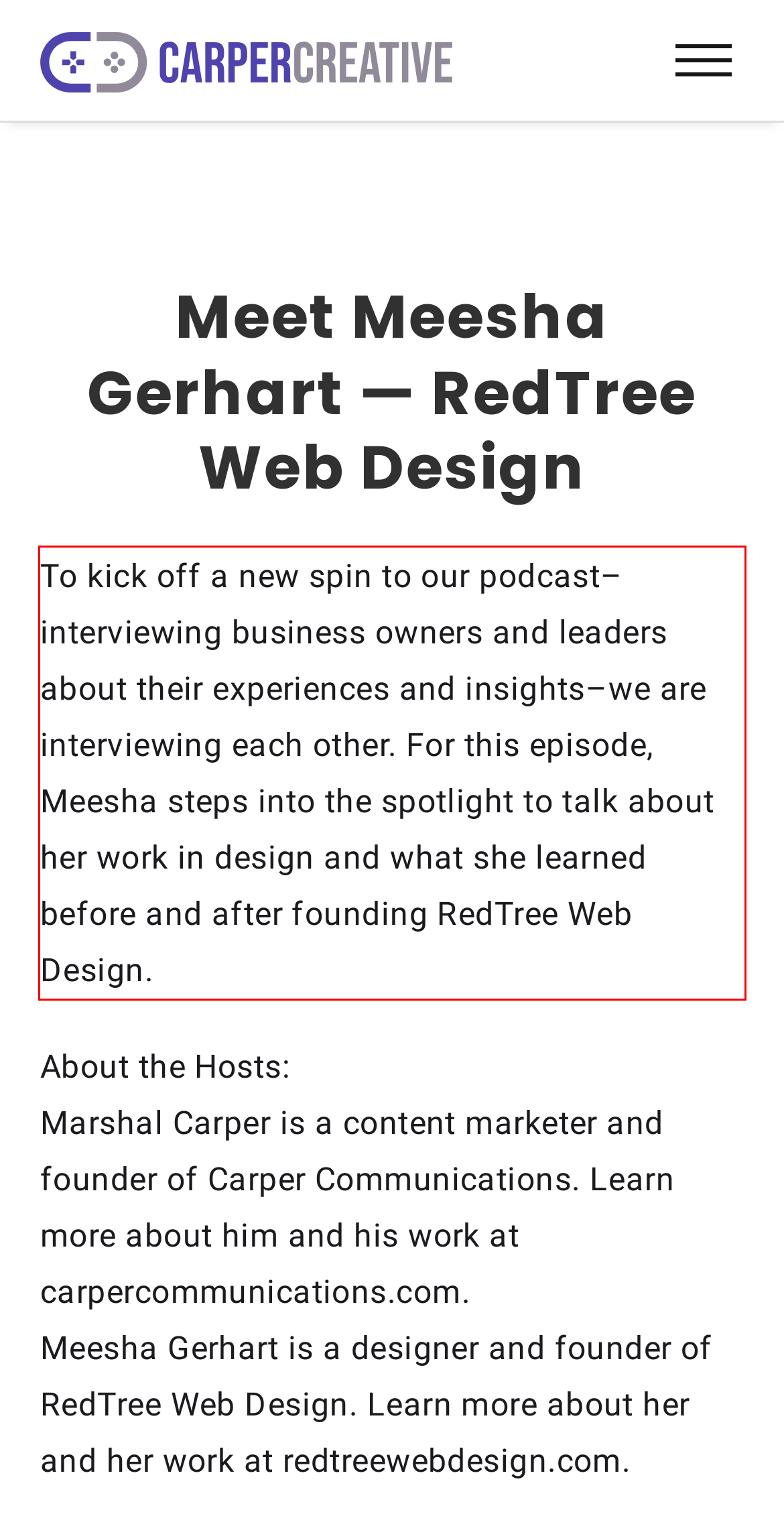Please analyze the provided webpage screenshot and perform OCR to extract the text content from the red rectangle bounding box.

To kick off a new spin to our podcast–interviewing business owners and leaders about their experiences and insights–we are interviewing each other. For this episode, Meesha steps into the spotlight to talk about her work in design and what she learned before and after founding RedTree Web Design.